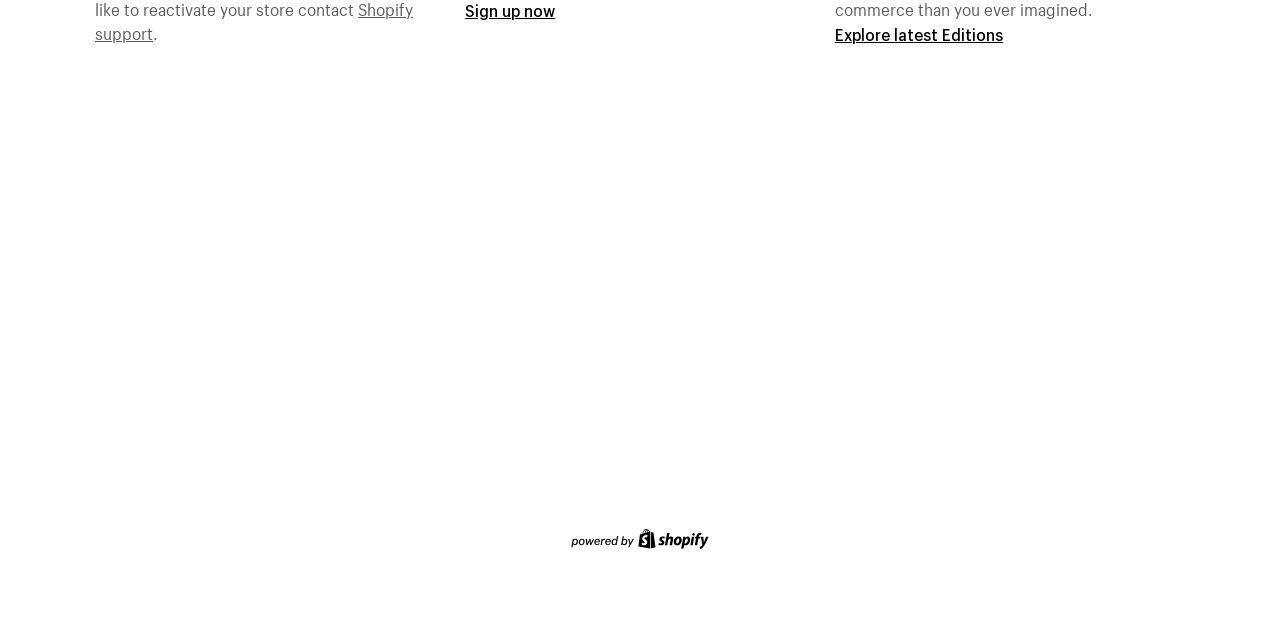Find the bounding box coordinates corresponding to the UI element with the description: "Explore latest Editions". The coordinates should be formatted as [left, top, right, bottom], with values as floats between 0 and 1.

[0.652, 0.037, 0.784, 0.07]